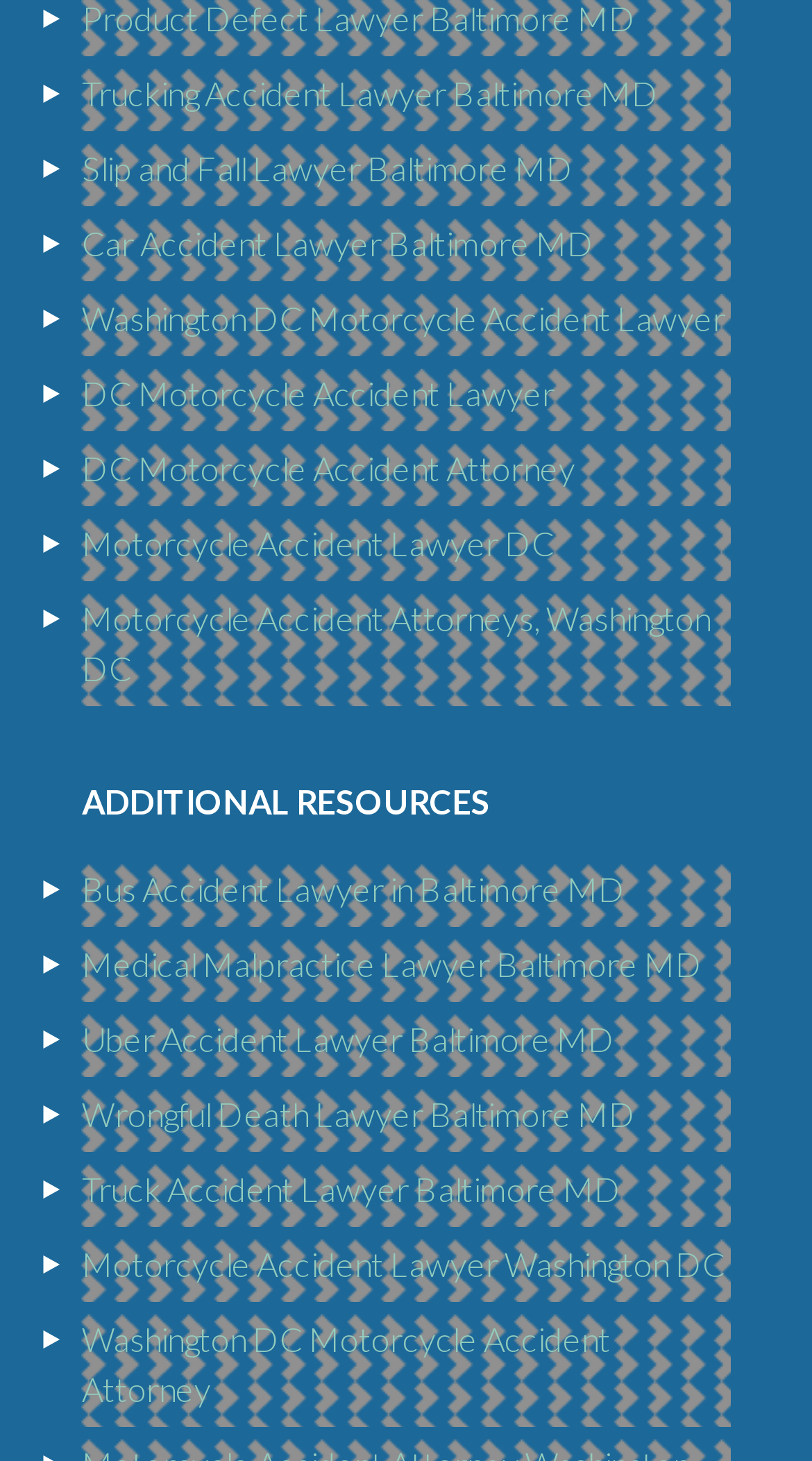Pinpoint the bounding box coordinates of the element to be clicked to execute the instruction: "Click on Trucking Accident Lawyer Baltimore MD".

[0.101, 0.05, 0.811, 0.078]